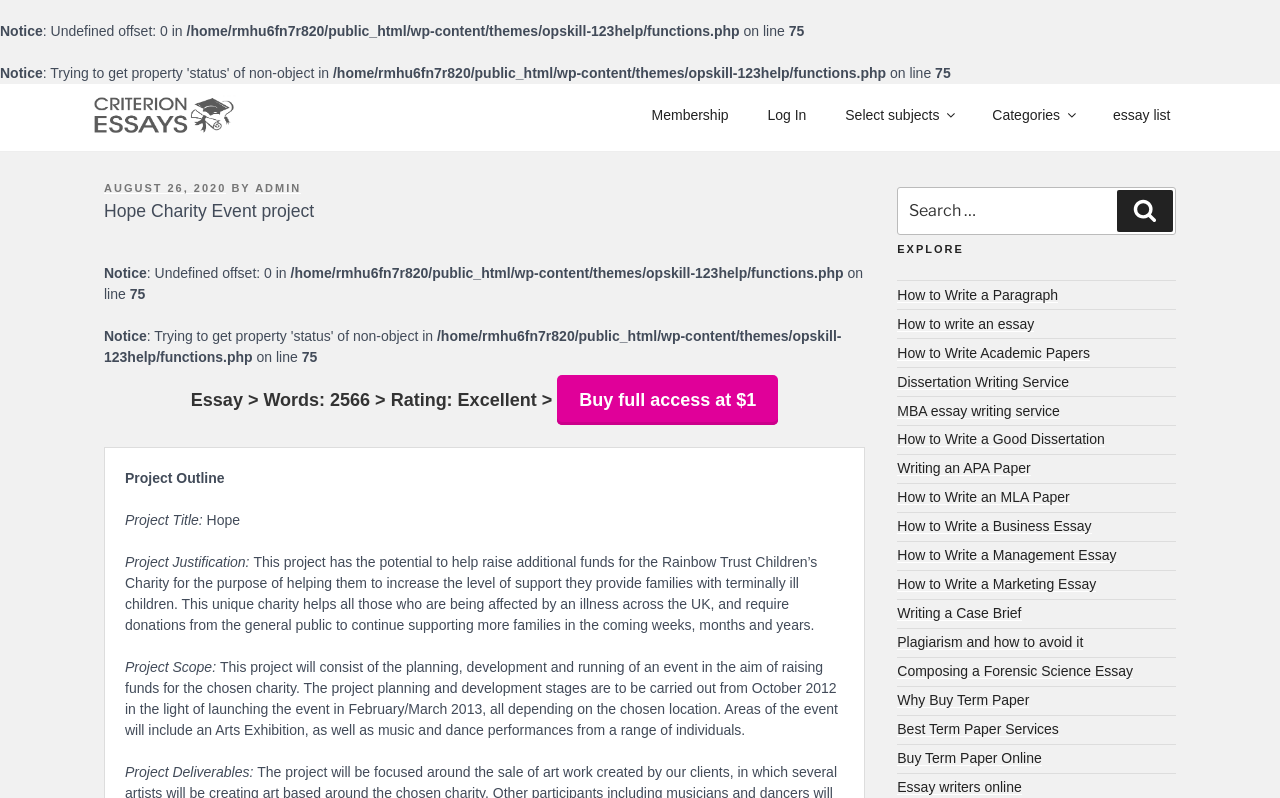Use the information in the screenshot to answer the question comprehensively: What is the project title?

The project title is 'Hope' which is mentioned in the project outline section of the webpage, specifically in the 'Project Title:' field.